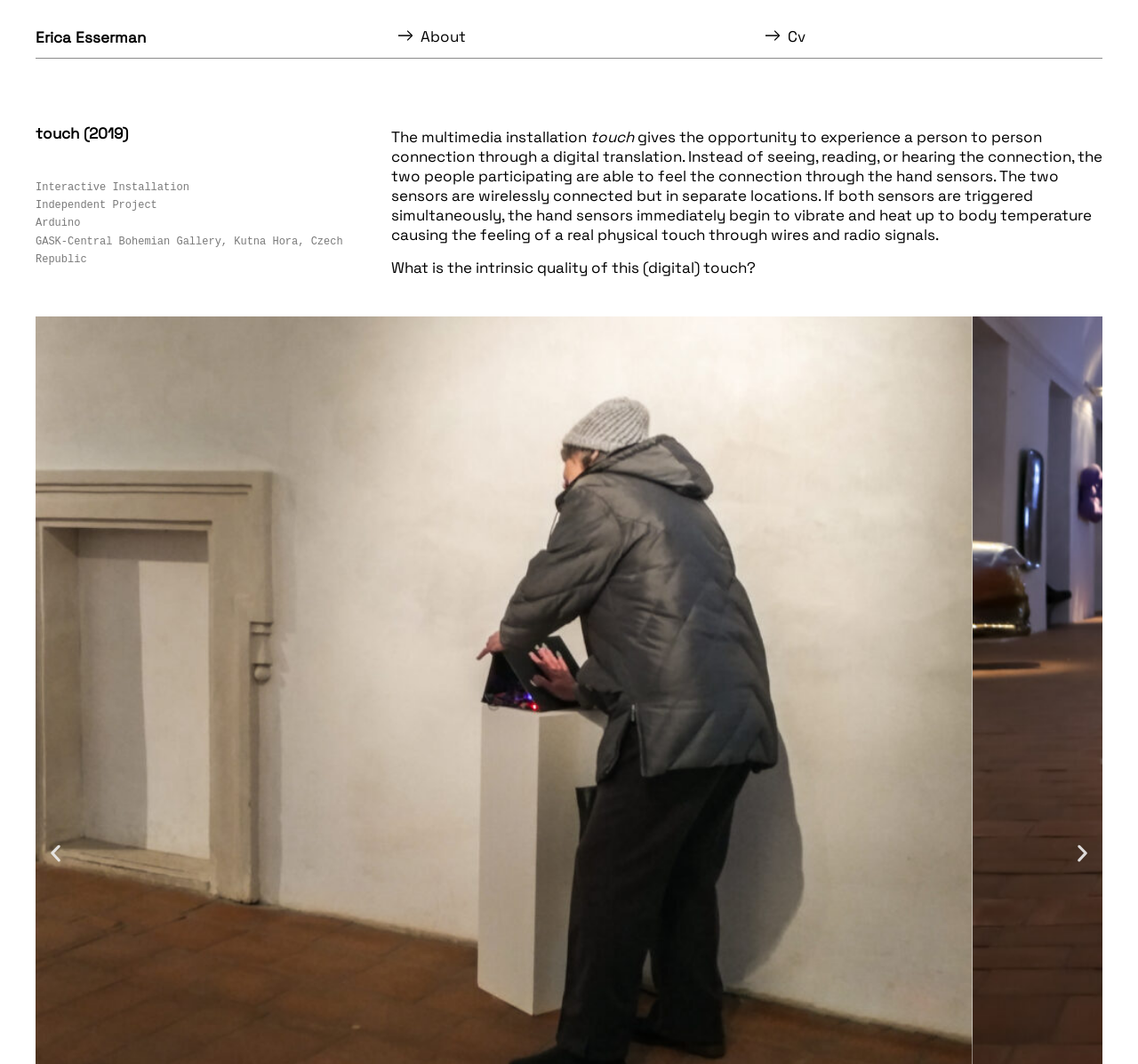What is the name of the artist?
Refer to the image and provide a one-word or short phrase answer.

Erica Esserman